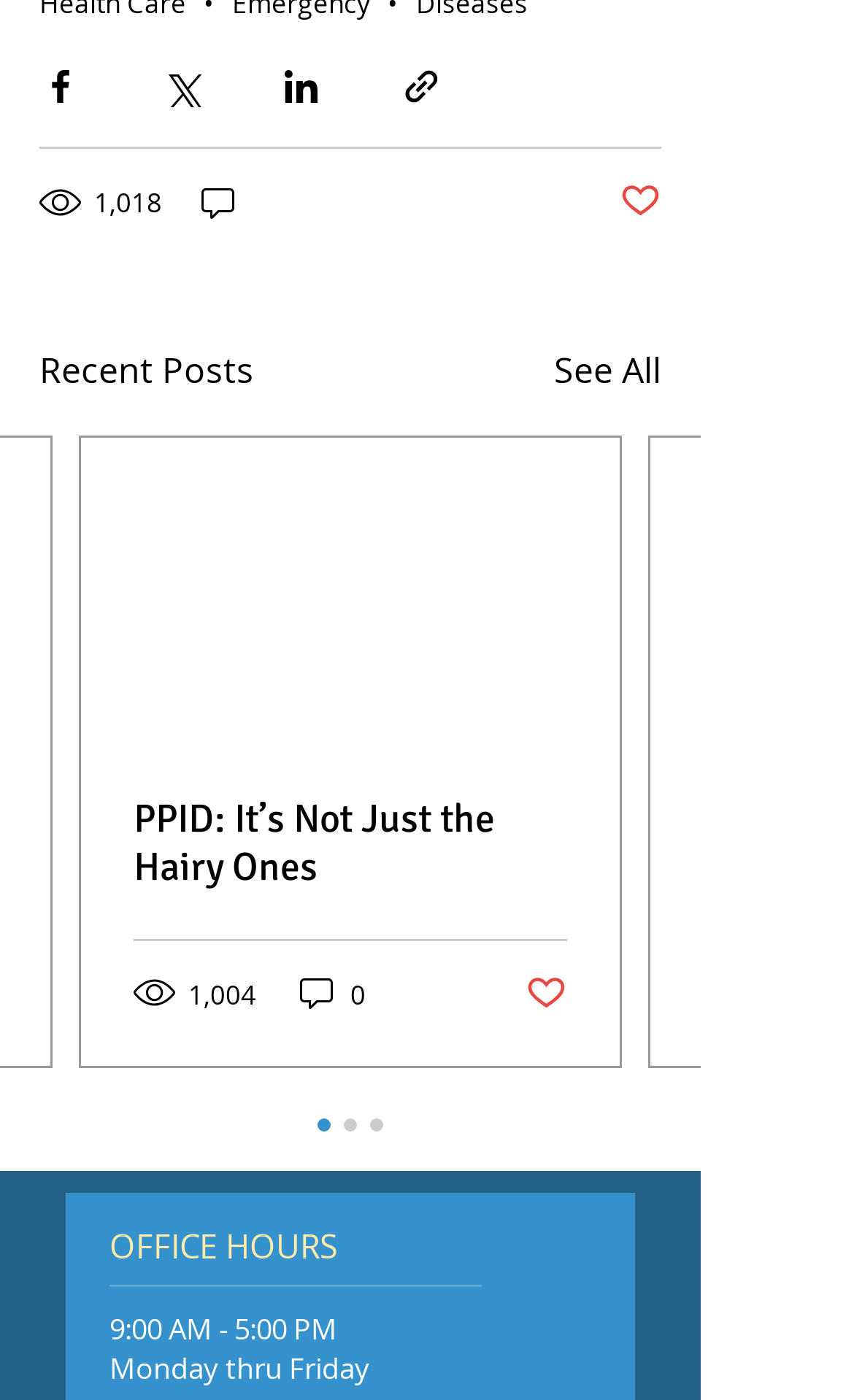Locate the bounding box coordinates of the element that needs to be clicked to carry out the instruction: "Share via Facebook". The coordinates should be given as four float numbers ranging from 0 to 1, i.e., [left, top, right, bottom].

[0.046, 0.048, 0.095, 0.077]